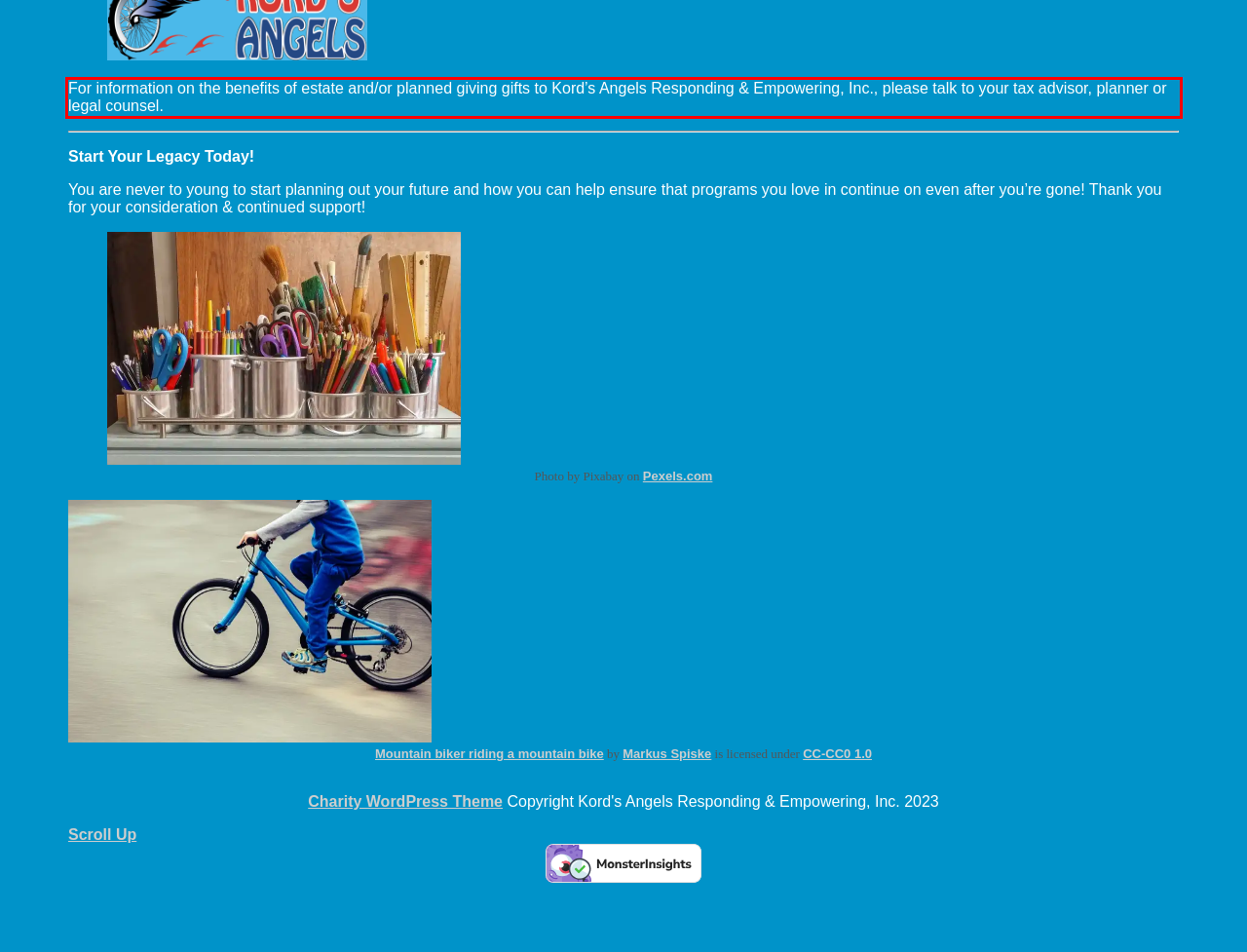You are provided with a screenshot of a webpage featuring a red rectangle bounding box. Extract the text content within this red bounding box using OCR.

For information on the benefits of estate and/or planned giving gifts to Kord’s Angels Responding & Empowering, Inc., please talk to your tax advisor, planner or legal counsel.